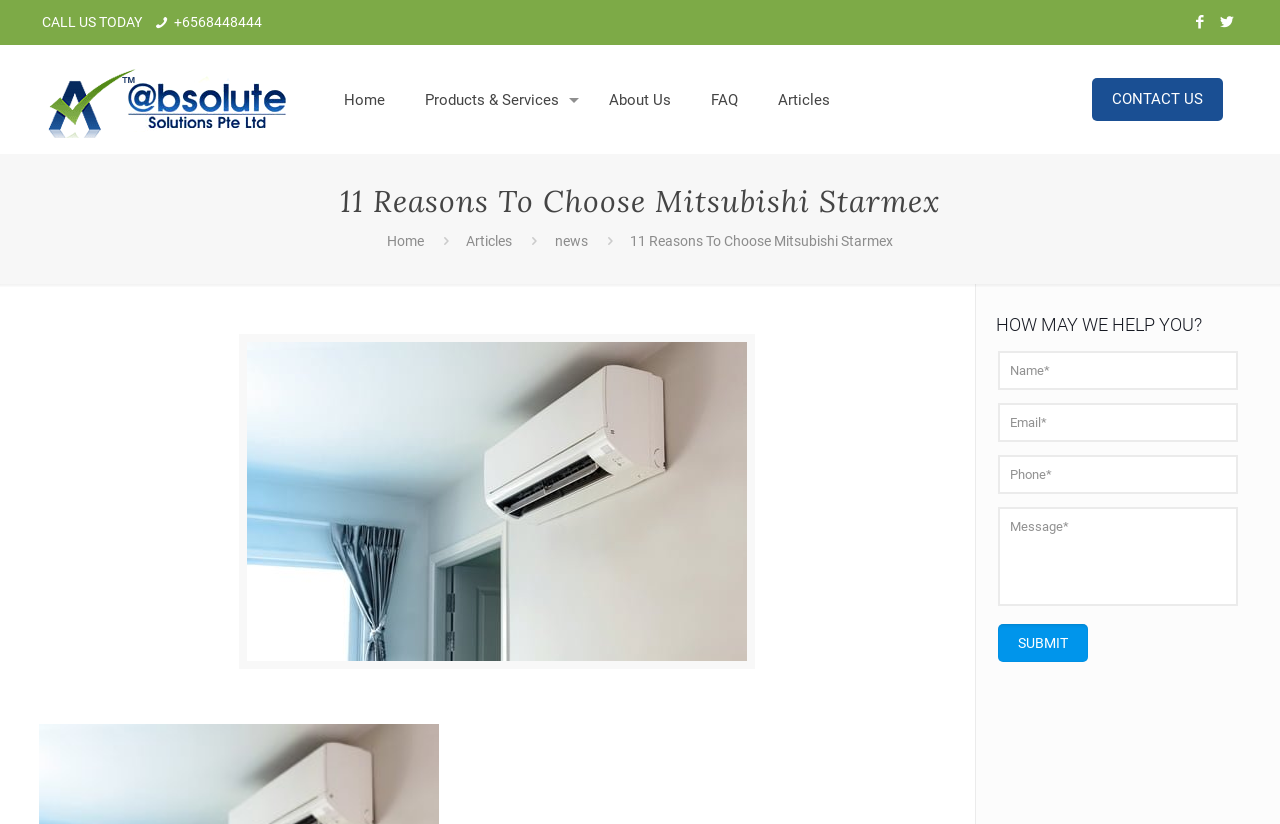Provide a brief response using a word or short phrase to this question:
What are the operating hours of the company?

Not specified